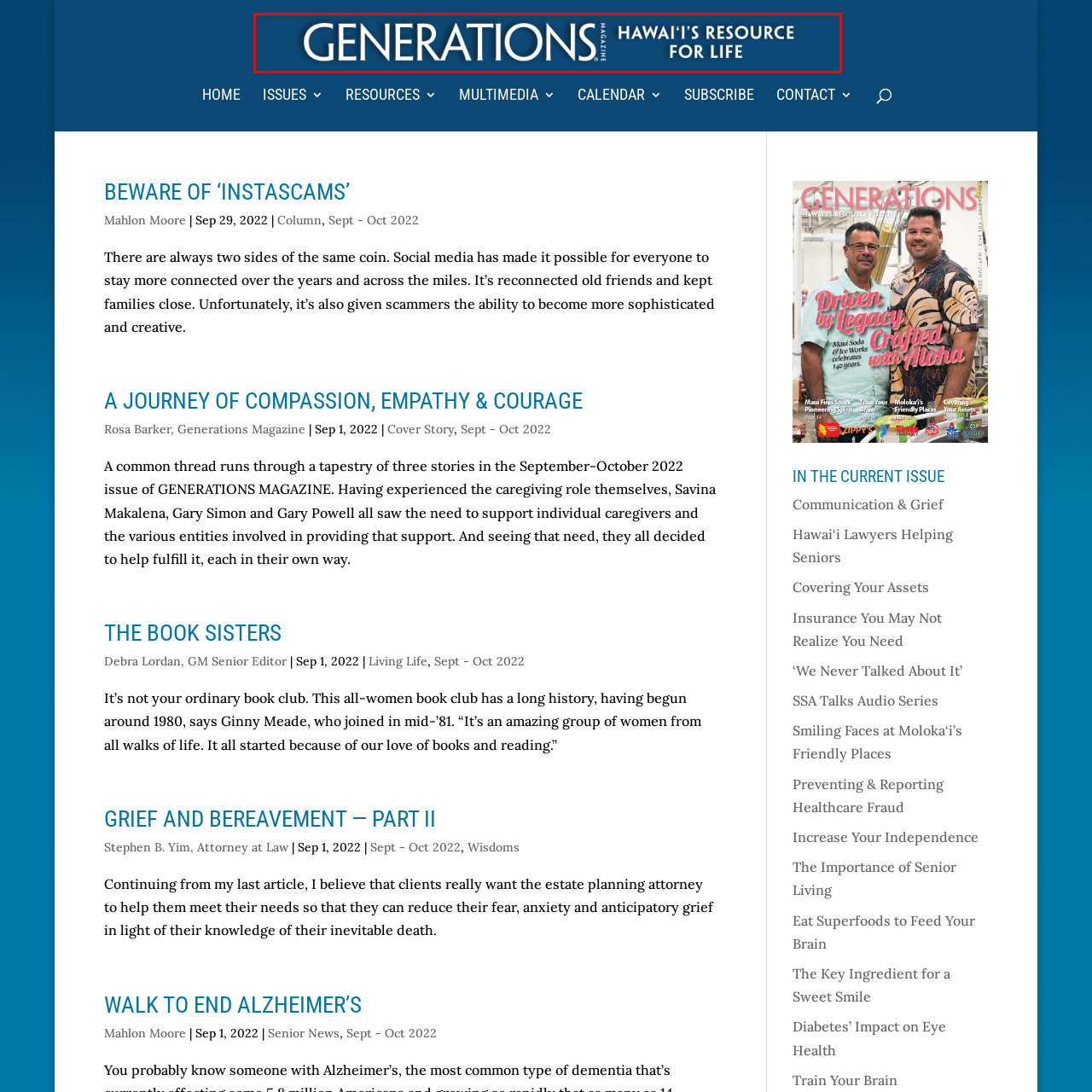View the element within the red boundary, What is the color of the background? 
Deliver your response in one word or phrase.

Vibrant blue